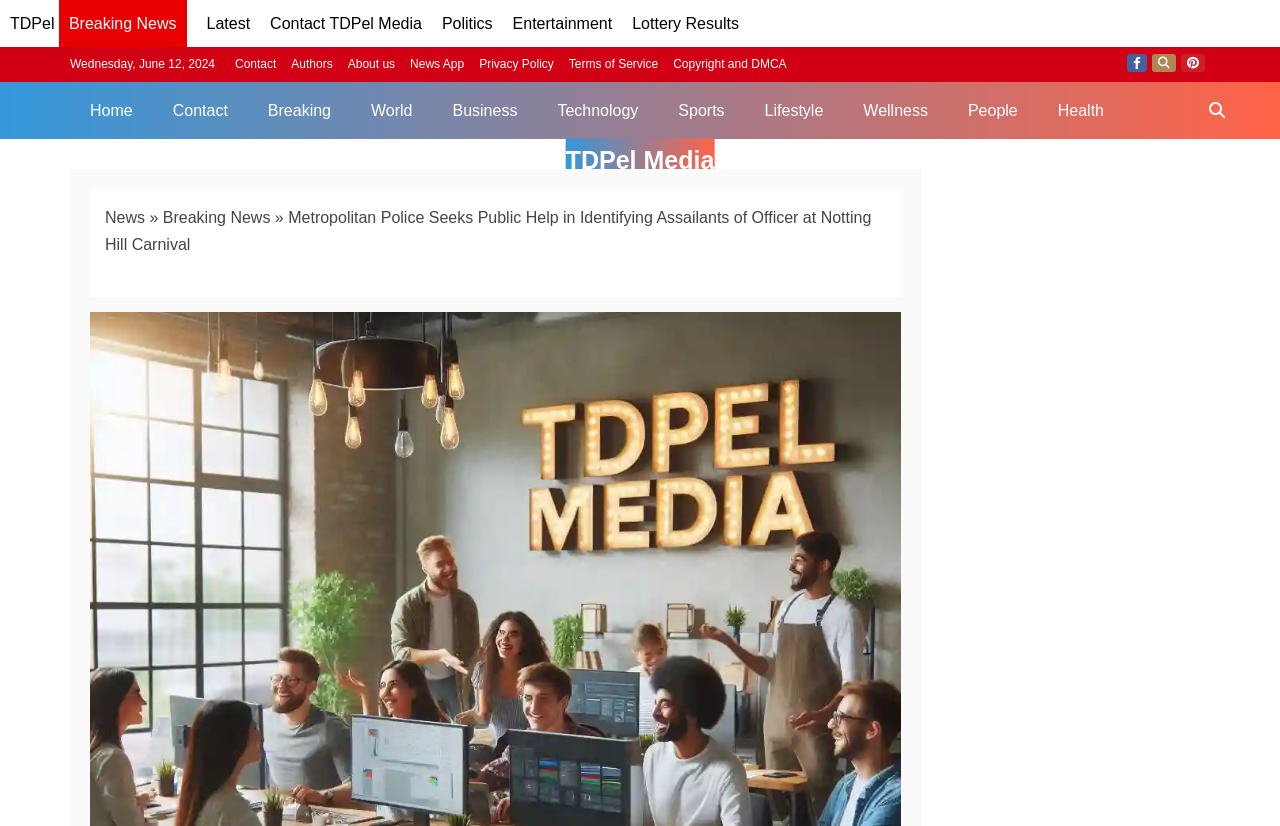Please provide the bounding box coordinates for the element that needs to be clicked to perform the instruction: "Search on TDPel Media". The coordinates must consist of four float numbers between 0 and 1, formatted as [left, top, right, bottom].

[0.933, 0.099, 0.969, 0.168]